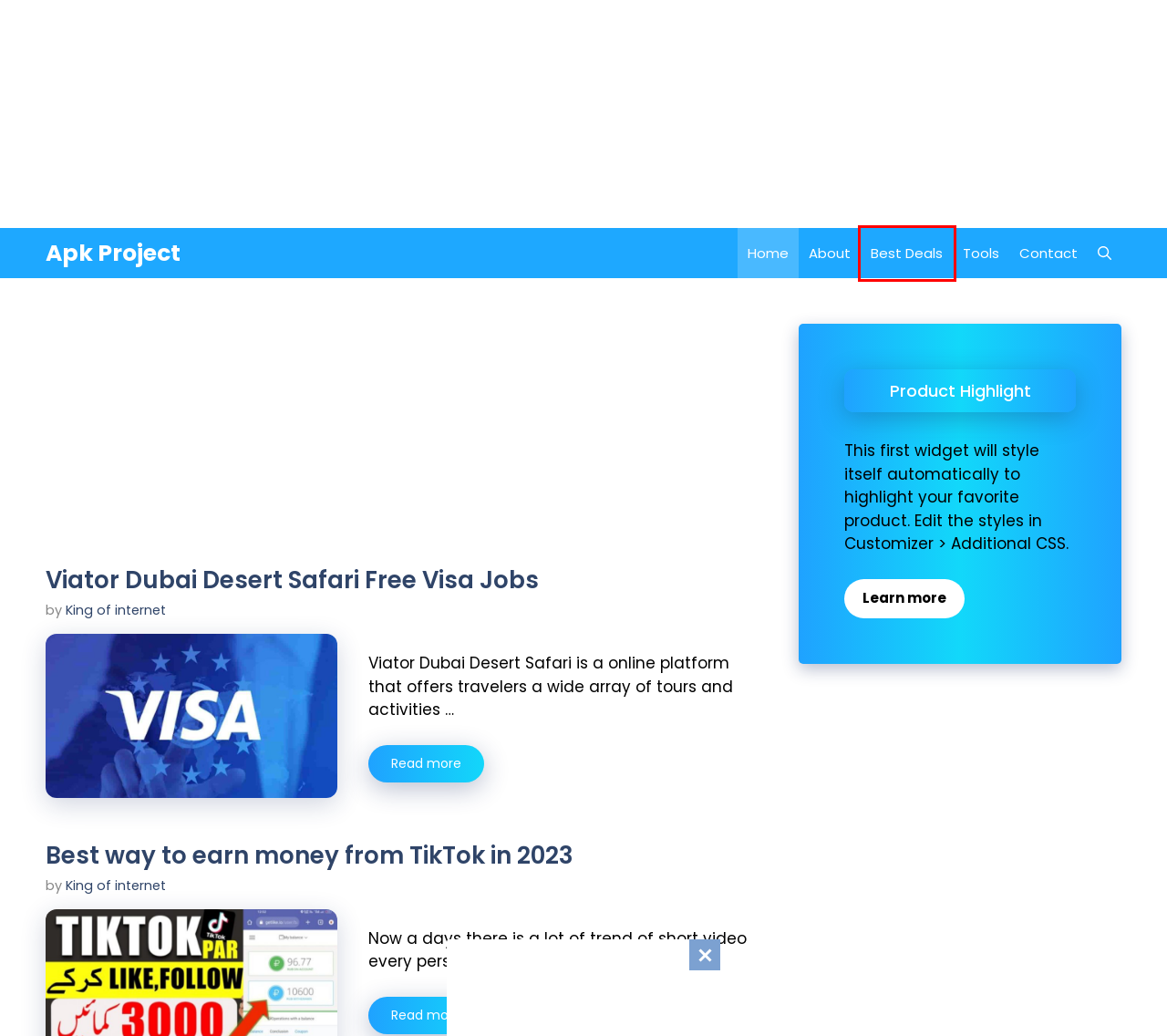Examine the screenshot of a webpage with a red rectangle bounding box. Select the most accurate webpage description that matches the new webpage after clicking the element within the bounding box. Here are the candidates:
A. Top Best earning Apps in 2023 - Apk Project
B. Best Deals - Apk Project
C. Best way to earn money from TikTok in 2023 - Apk Project
D. About - Apk Project
E. Viator Dubai Desert Safari Free Visa » Asan Popo
F. Contact - Apk Project
G. Tools - Apk Project
H. How to make money without investment in 2023 - Apk Project

B